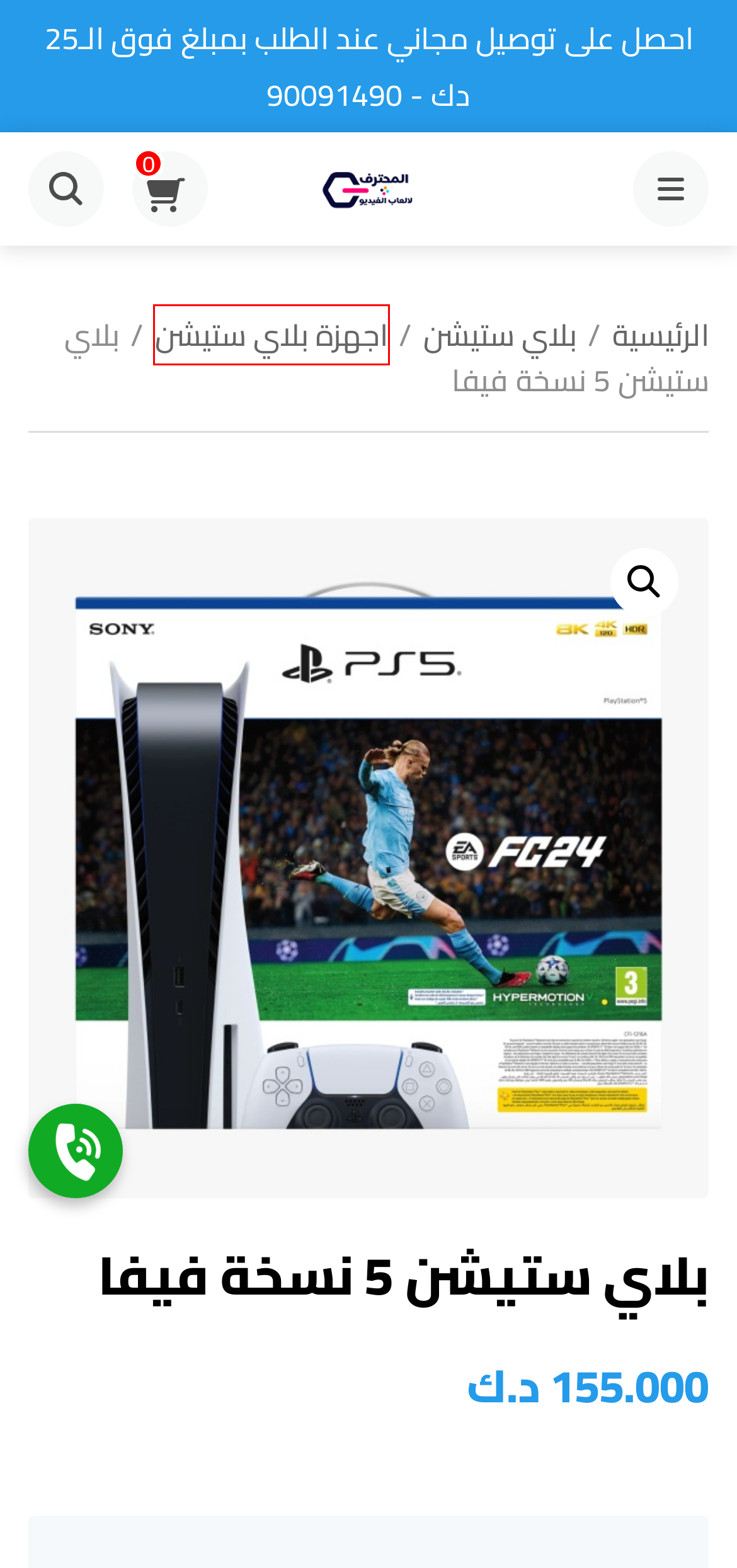Analyze the screenshot of a webpage that features a red rectangle bounding box. Pick the webpage description that best matches the new webpage you would see after clicking on the element within the red bounding box. Here are the candidates:
A. avatar PS5 – المحترف للالعاب
B. العاب سوني 5 – المحترف للالعاب
C. سياسة الخصوصية – المحترف للالعاب
D. بلاي ستيشن 5 نسخة كود – المحترف للالعاب
E. تجميعات بي سي – المحترف للالعاب
F. التوصيل والتسليم – المحترف للالعاب
G. بلاي ستيشن – المحترف للالعاب
H. اجهزة بلاي ستيشن – المحترف للالعاب

H